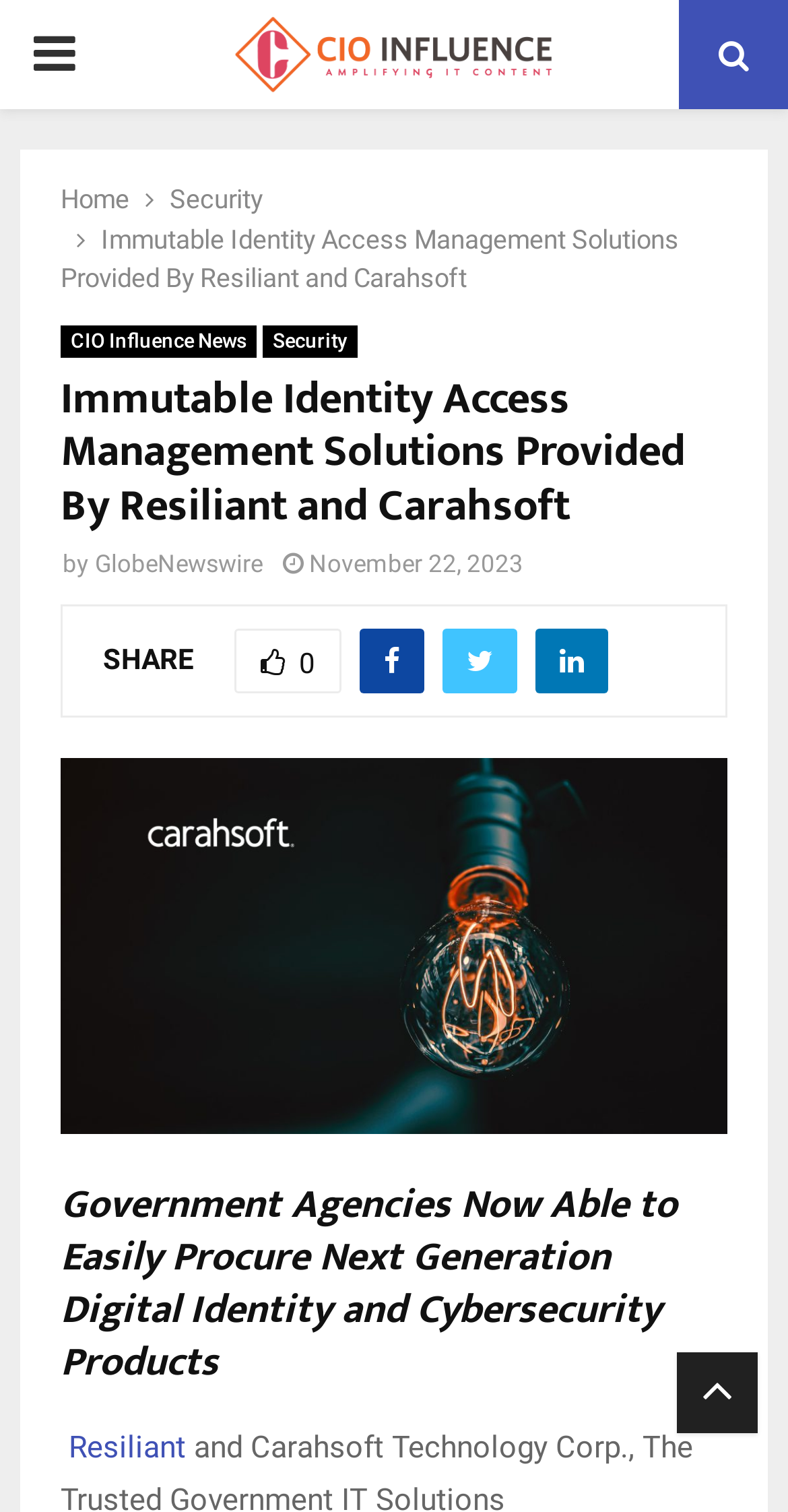Determine the bounding box coordinates for the area that should be clicked to carry out the following instruction: "Go to Home page".

[0.077, 0.122, 0.164, 0.142]